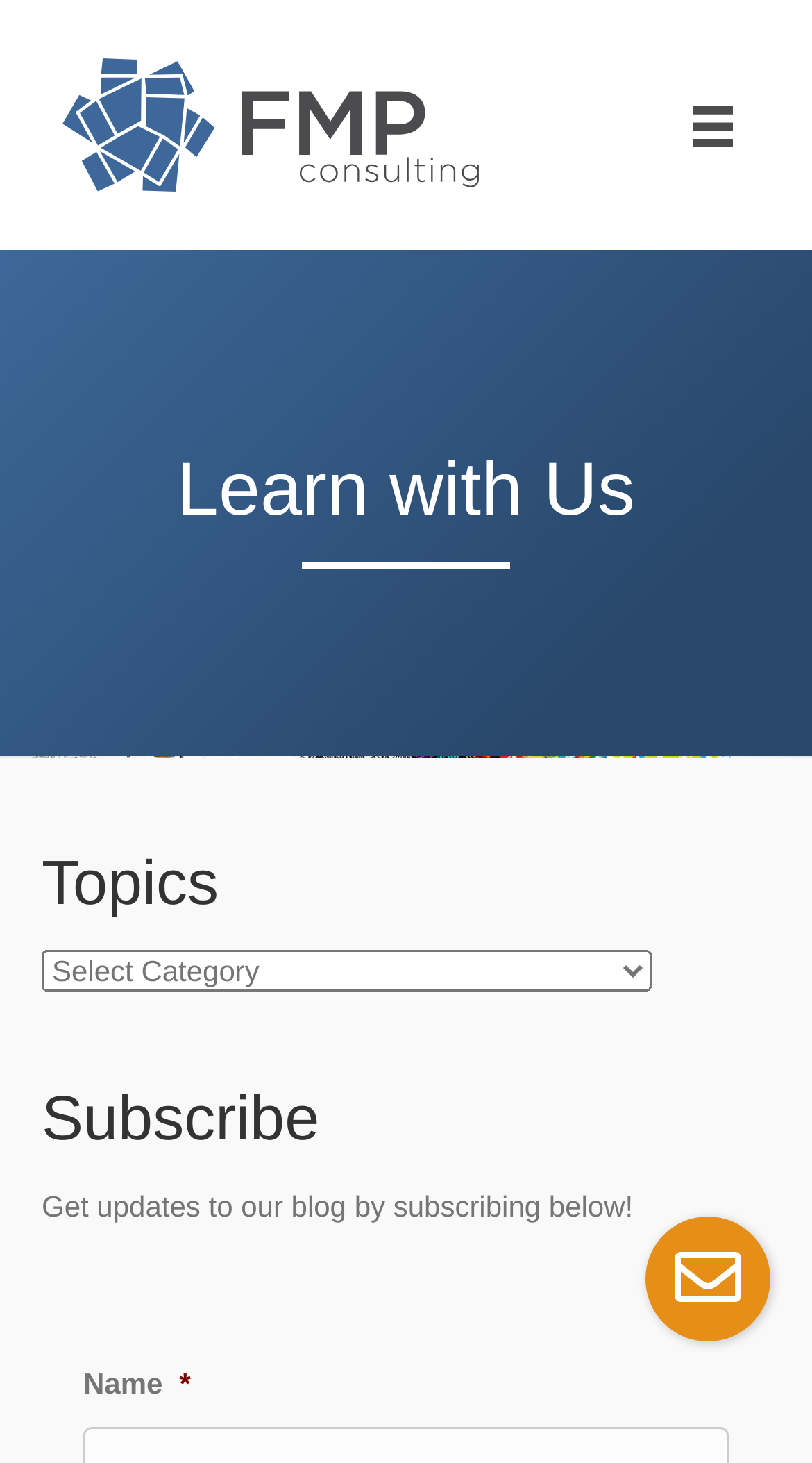Find the bounding box coordinates for the HTML element described as: "alt="FMP Consulting"". The coordinates should consist of four float values between 0 and 1, i.e., [left, top, right, bottom].

[0.076, 0.072, 0.589, 0.095]